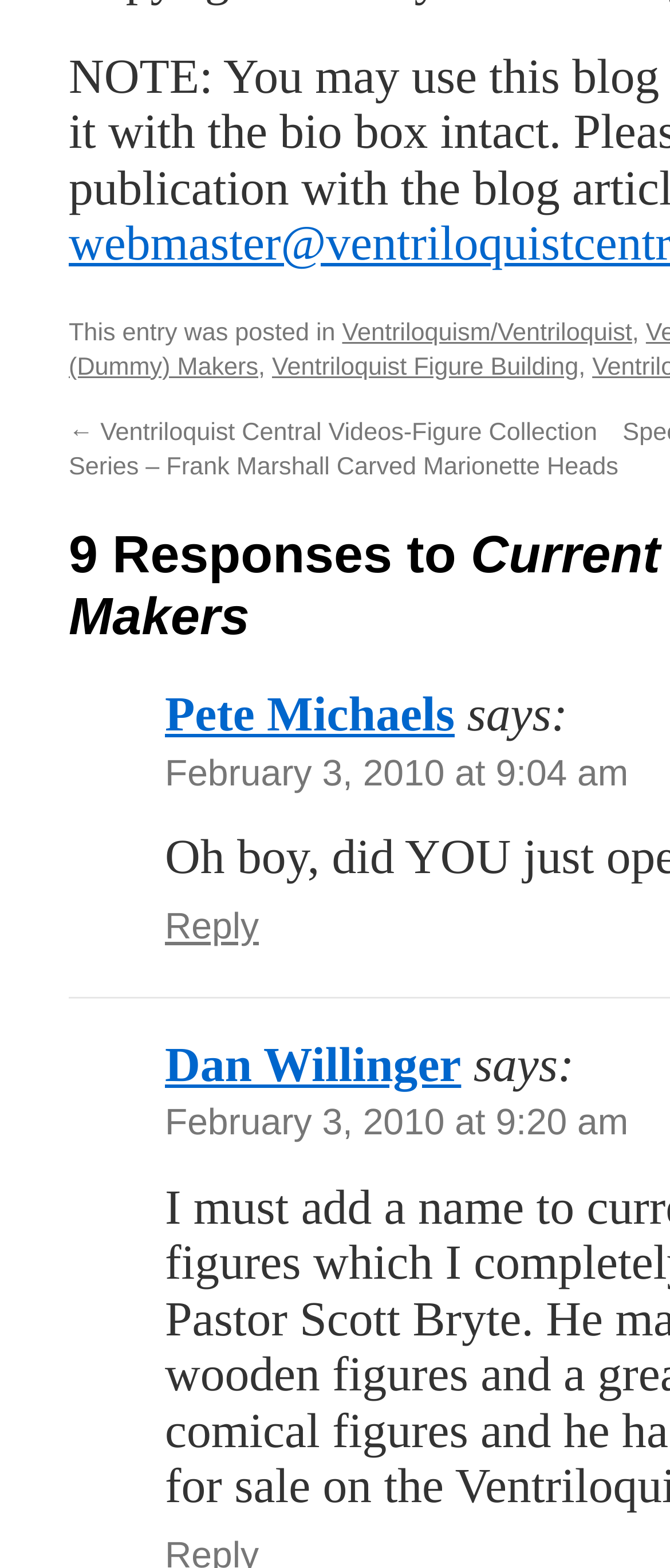Specify the bounding box coordinates of the area to click in order to follow the given instruction: "Reply to Pete Michaels' comment."

[0.246, 0.578, 0.386, 0.604]